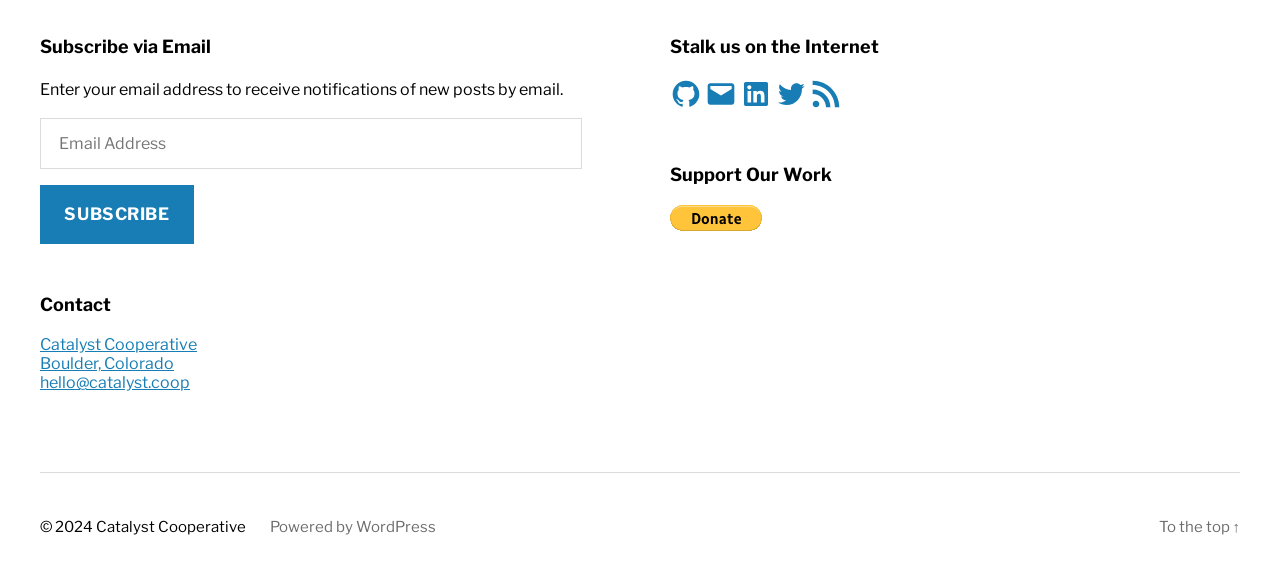Using details from the image, please answer the following question comprehensively:
How many social media platforms are linked?

The webpage has links to GitHub, Email, LinkedIn, Twitter, and RSS Feed, which are all social media or online platforms. Therefore, there are 5 social media platforms linked.